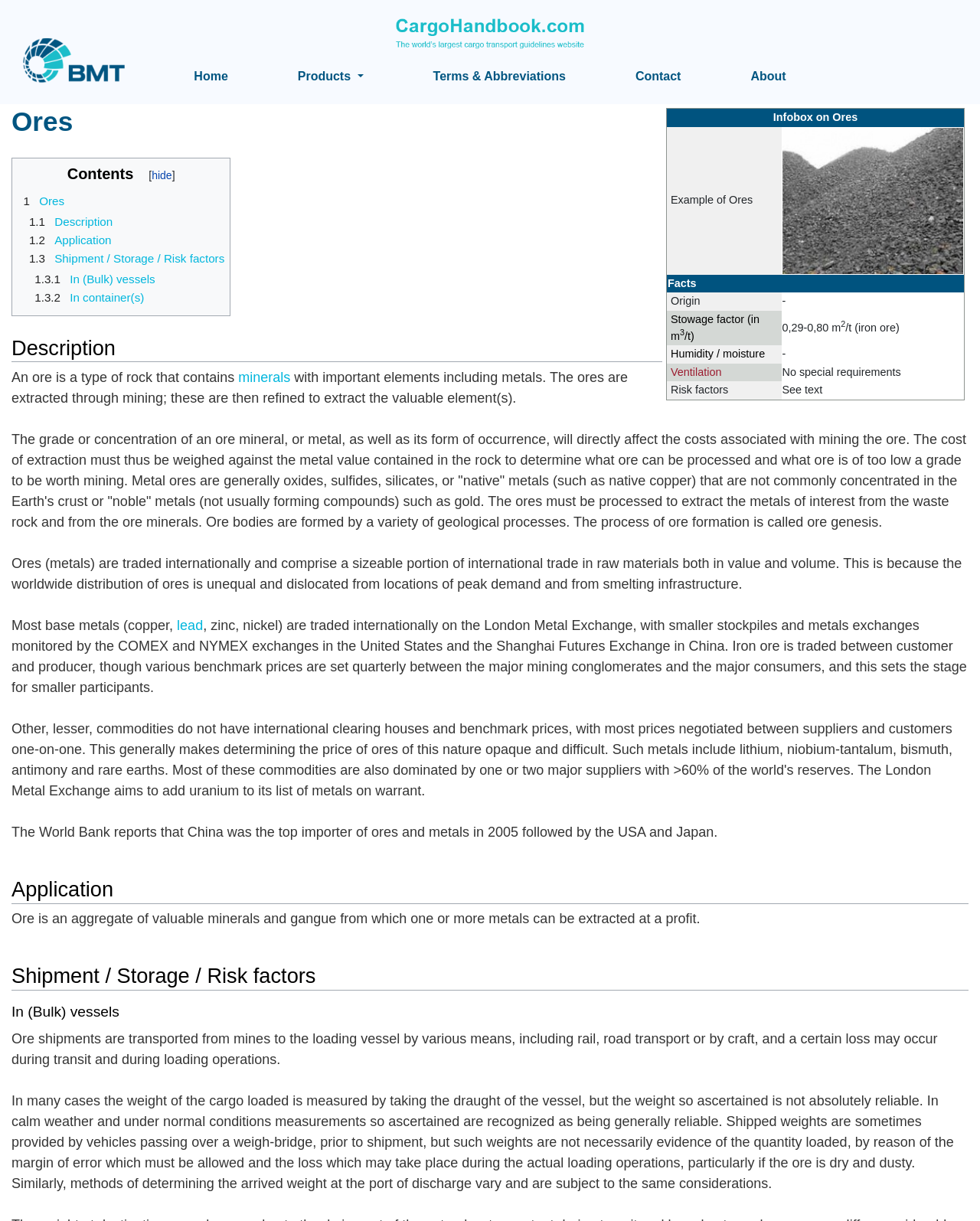Specify the bounding box coordinates (top-left x, top-left y, bottom-right x, bottom-right y) of the UI element in the screenshot that matches this description: Rick Henderson

None